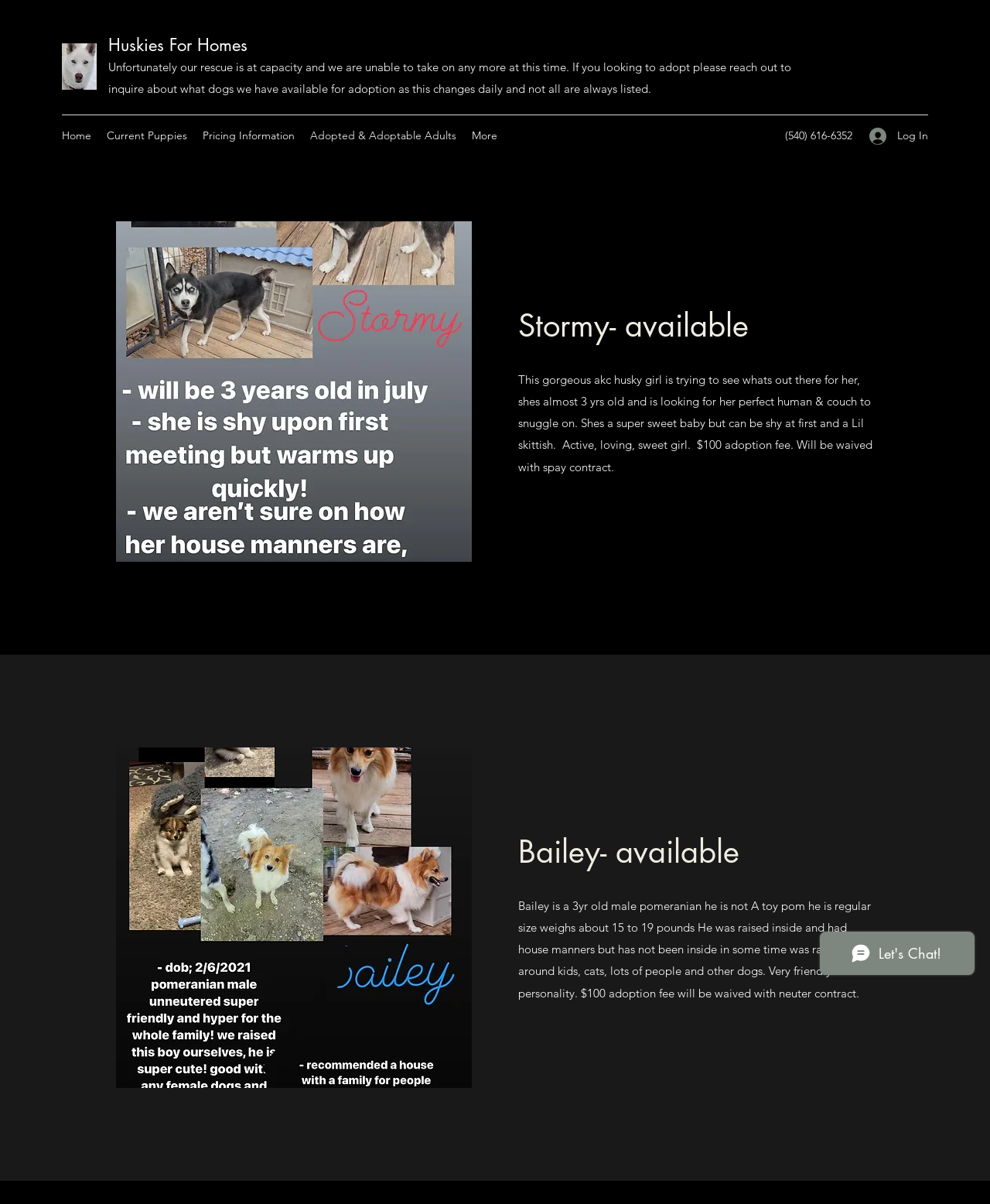Find the bounding box coordinates of the clickable region needed to perform the following instruction: "View Stormy's adoption information". The coordinates should be provided as four float numbers between 0 and 1, i.e., [left, top, right, bottom].

[0.523, 0.253, 0.883, 0.288]